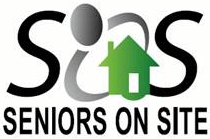Provide your answer in a single word or phrase: 
What does the green house icon symbolize?

home care and support